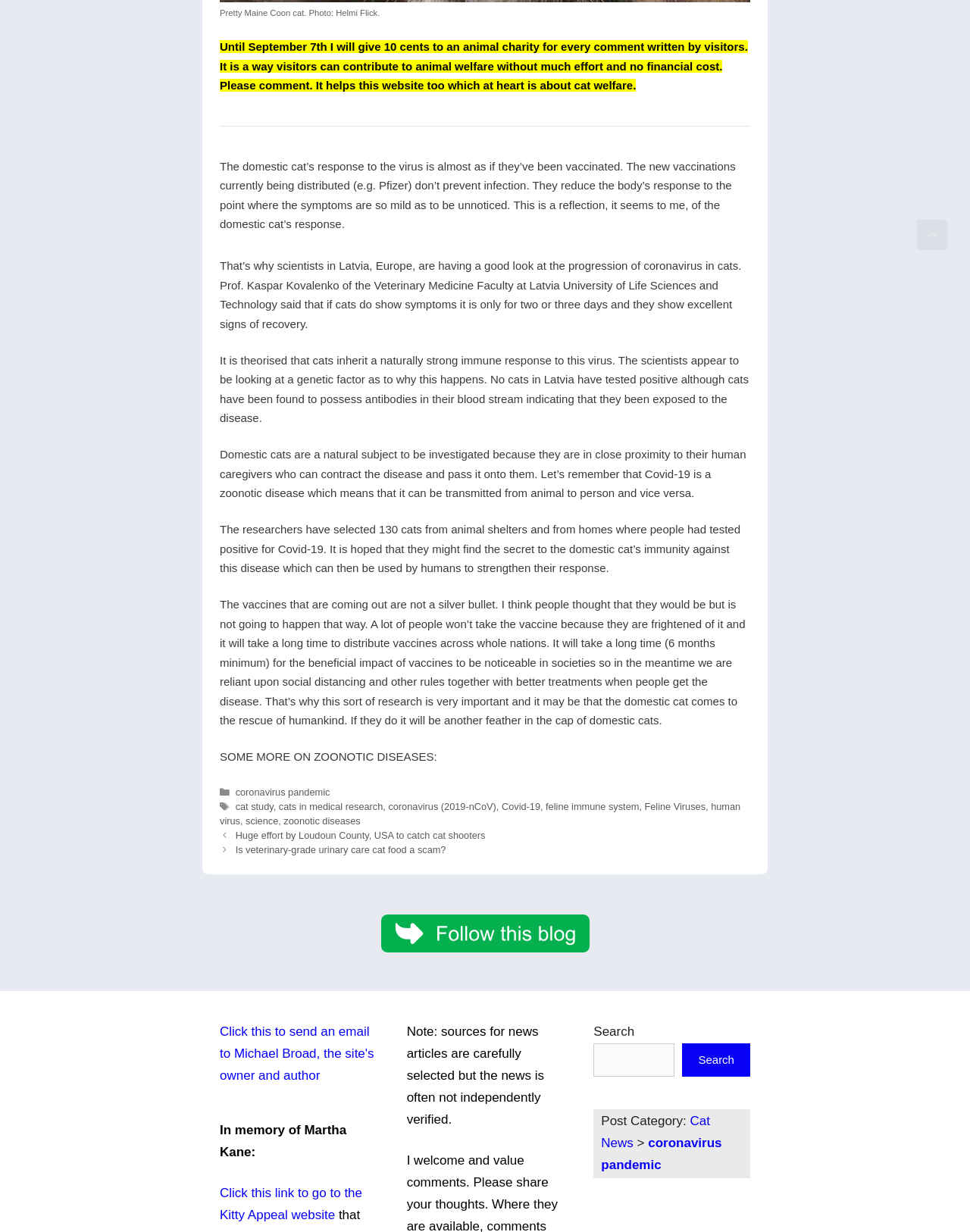Please find the bounding box coordinates of the section that needs to be clicked to achieve this instruction: "Follow the website".

[0.393, 0.765, 0.607, 0.775]